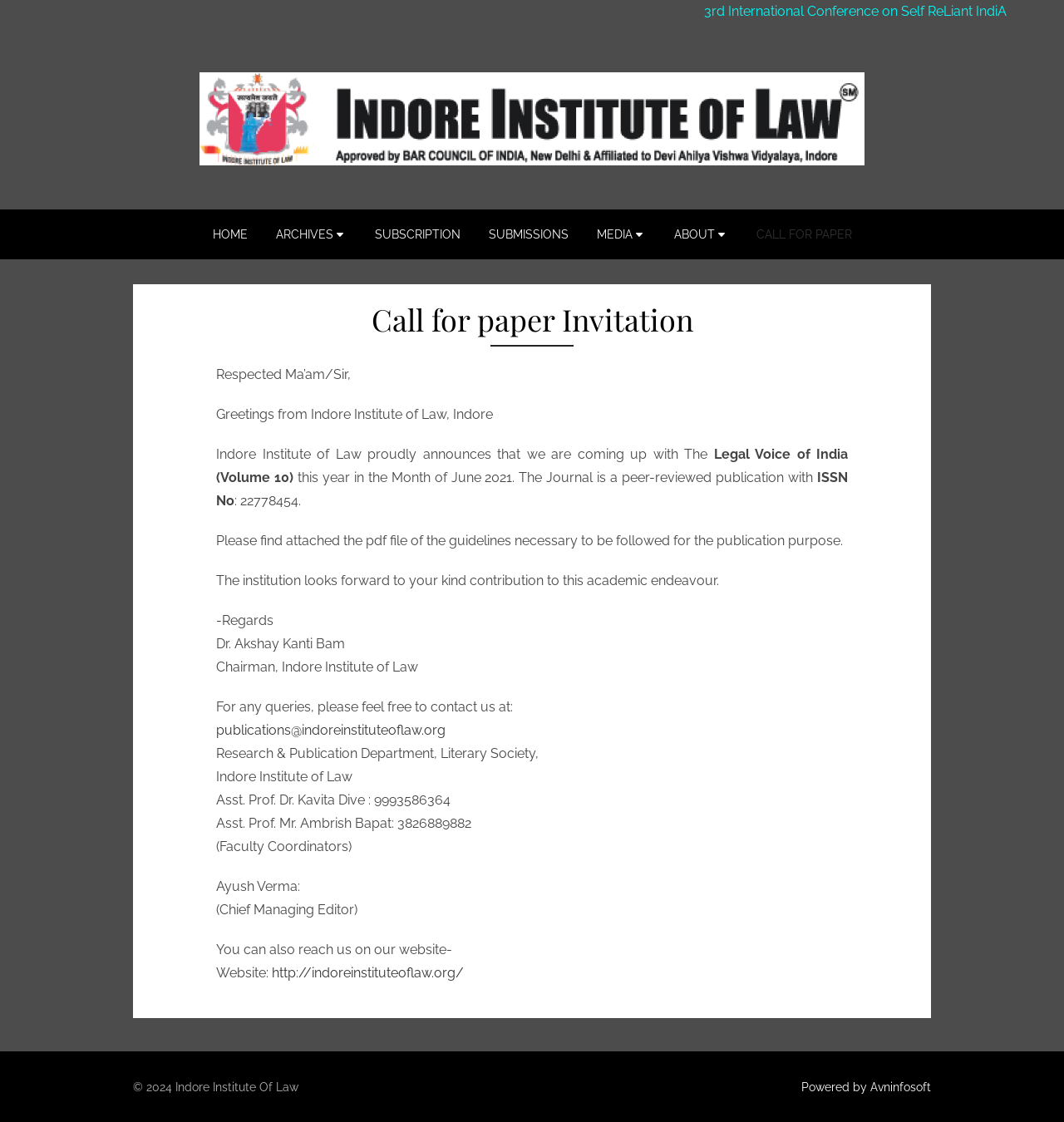Identify the bounding box coordinates for the region to click in order to carry out this instruction: "Contact the Research & Publication Department via email". Provide the coordinates using four float numbers between 0 and 1, formatted as [left, top, right, bottom].

[0.203, 0.644, 0.419, 0.658]